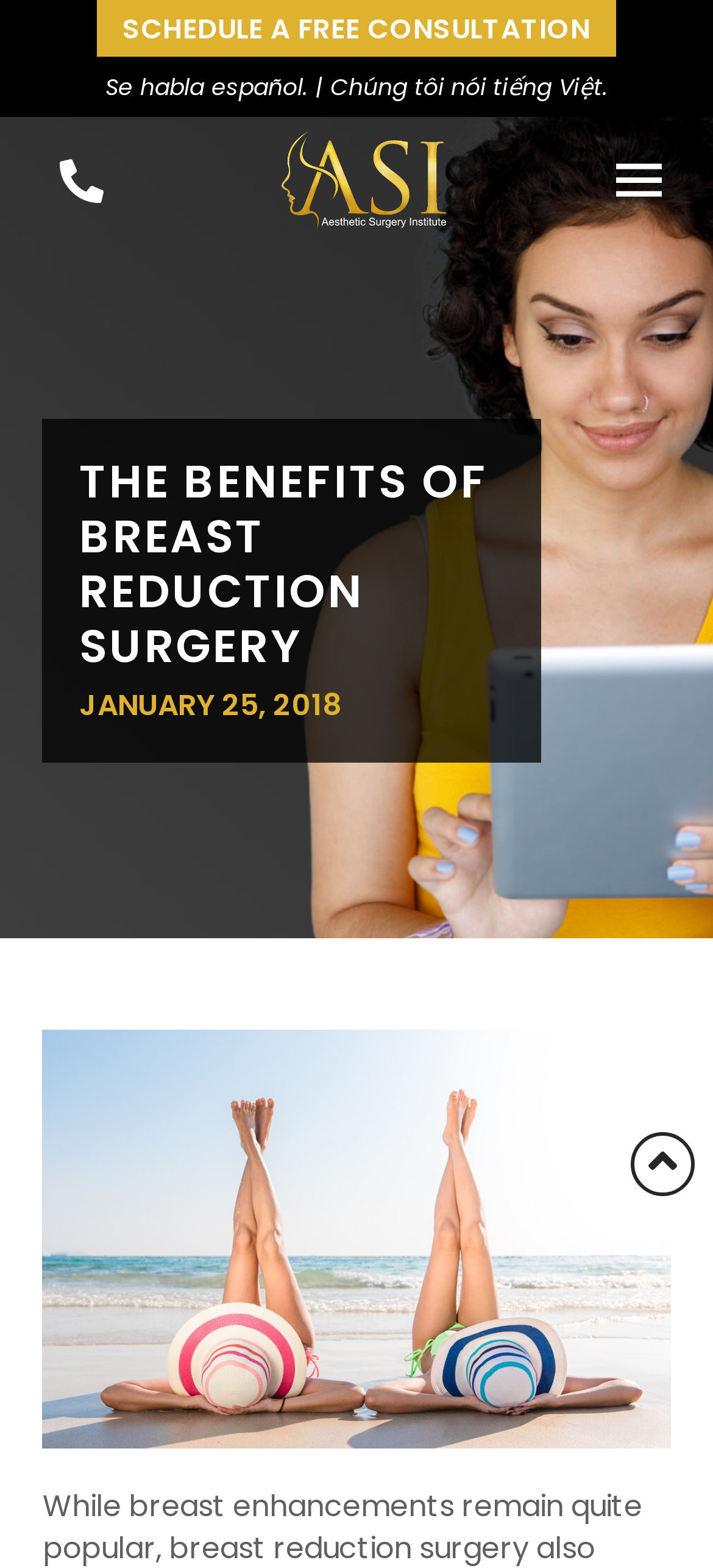Bounding box coordinates are specified in the format (top-left x, top-left y, bottom-right x, bottom-right y). All values are floating point numbers bounded between 0 and 1. Please provide the bounding box coordinate of the region this sentence describes: alt="logo"

[0.394, 0.084, 0.625, 0.146]